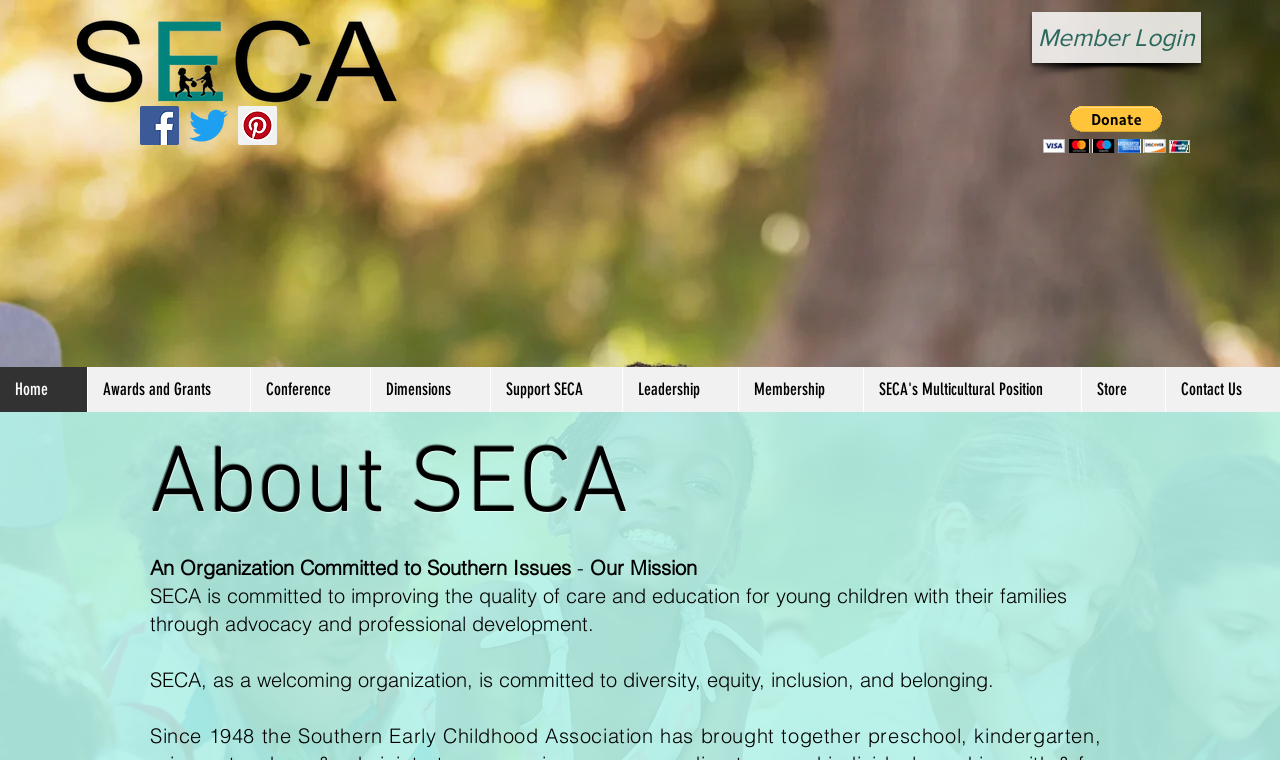How many social media links are available?
Answer with a single word or phrase, using the screenshot for reference.

3